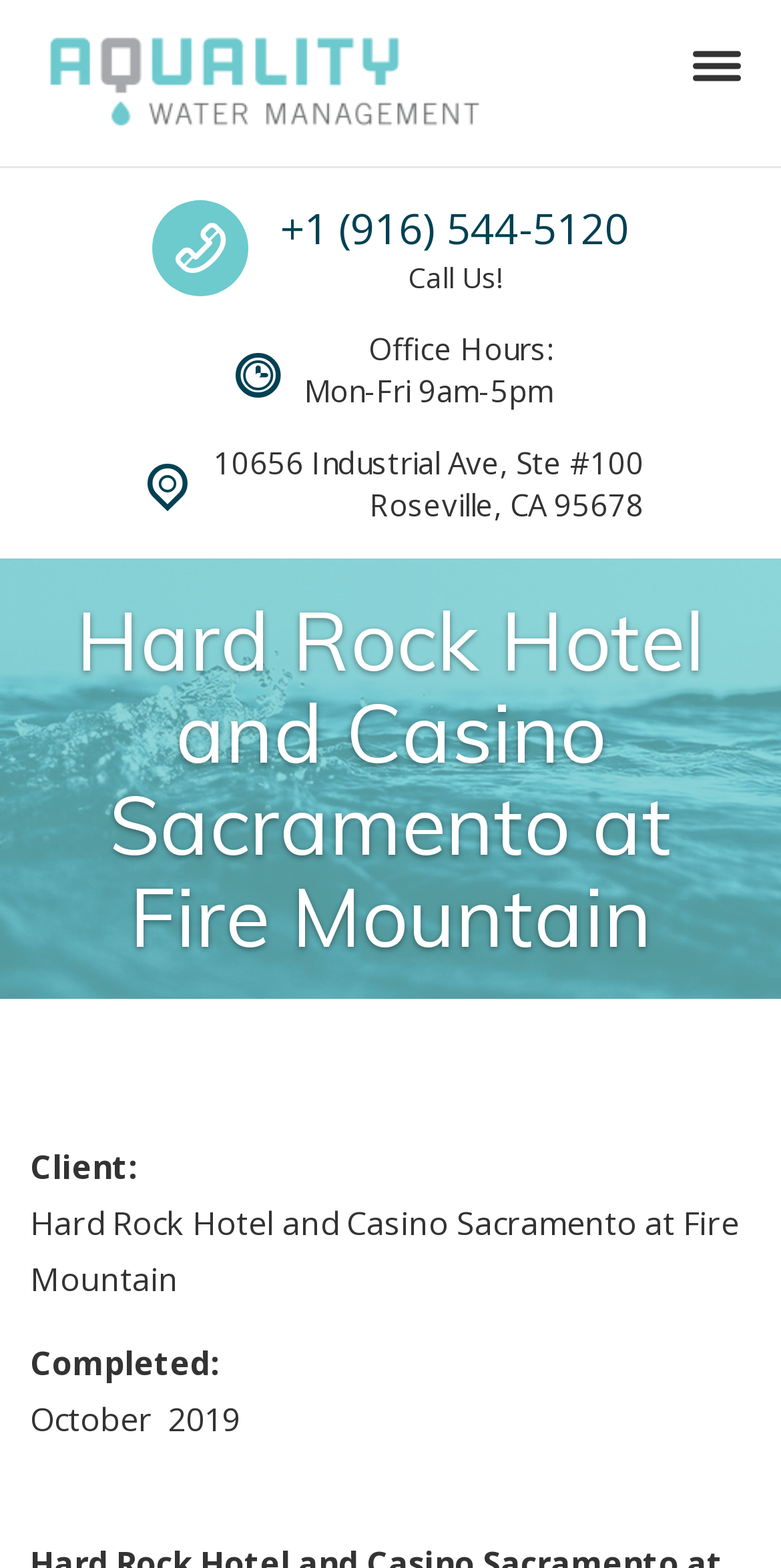Give a concise answer using one word or a phrase to the following question:
When was the project completed?

October 2019